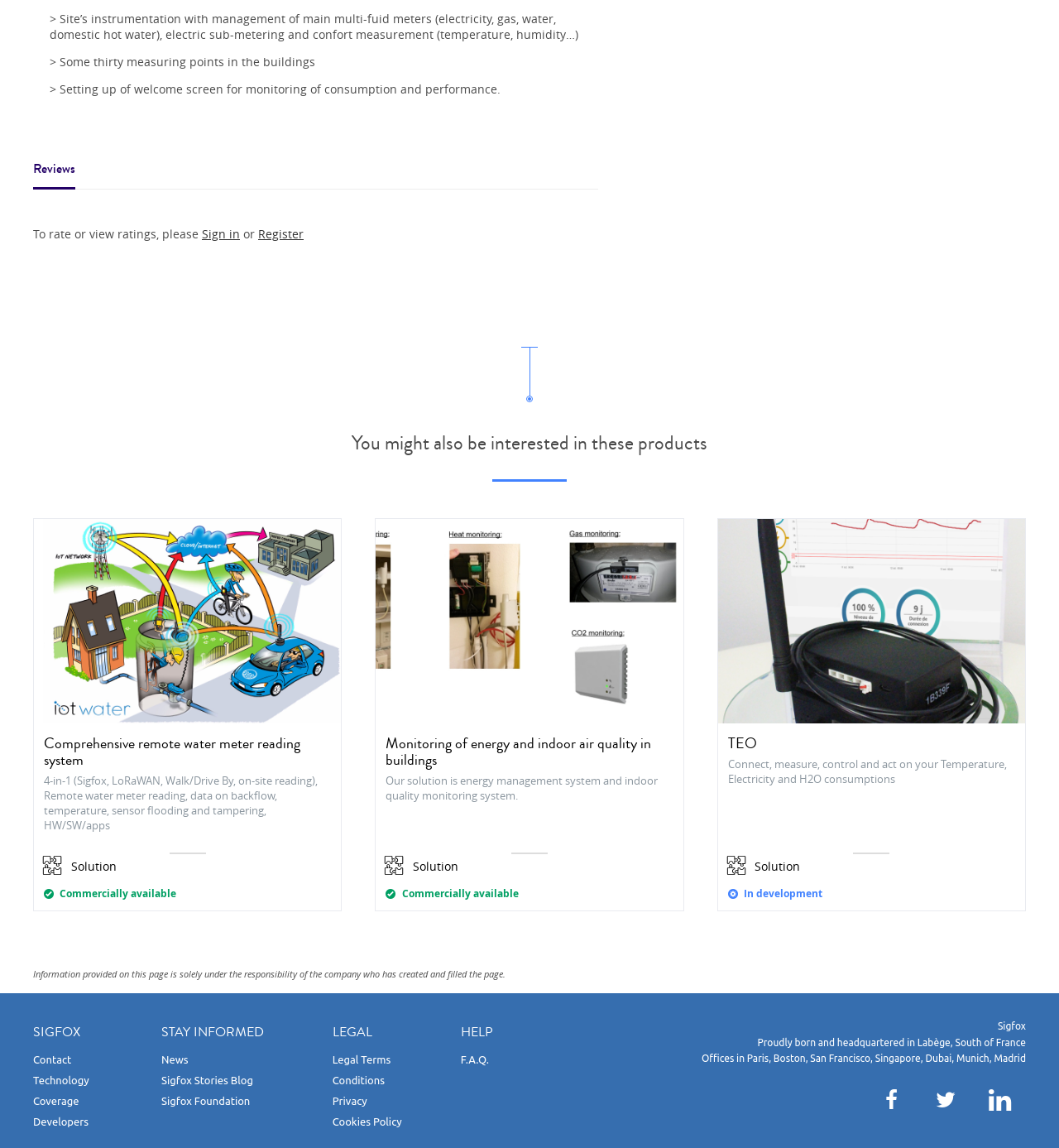Identify the coordinates of the bounding box for the element that must be clicked to accomplish the instruction: "Register".

[0.244, 0.197, 0.287, 0.211]